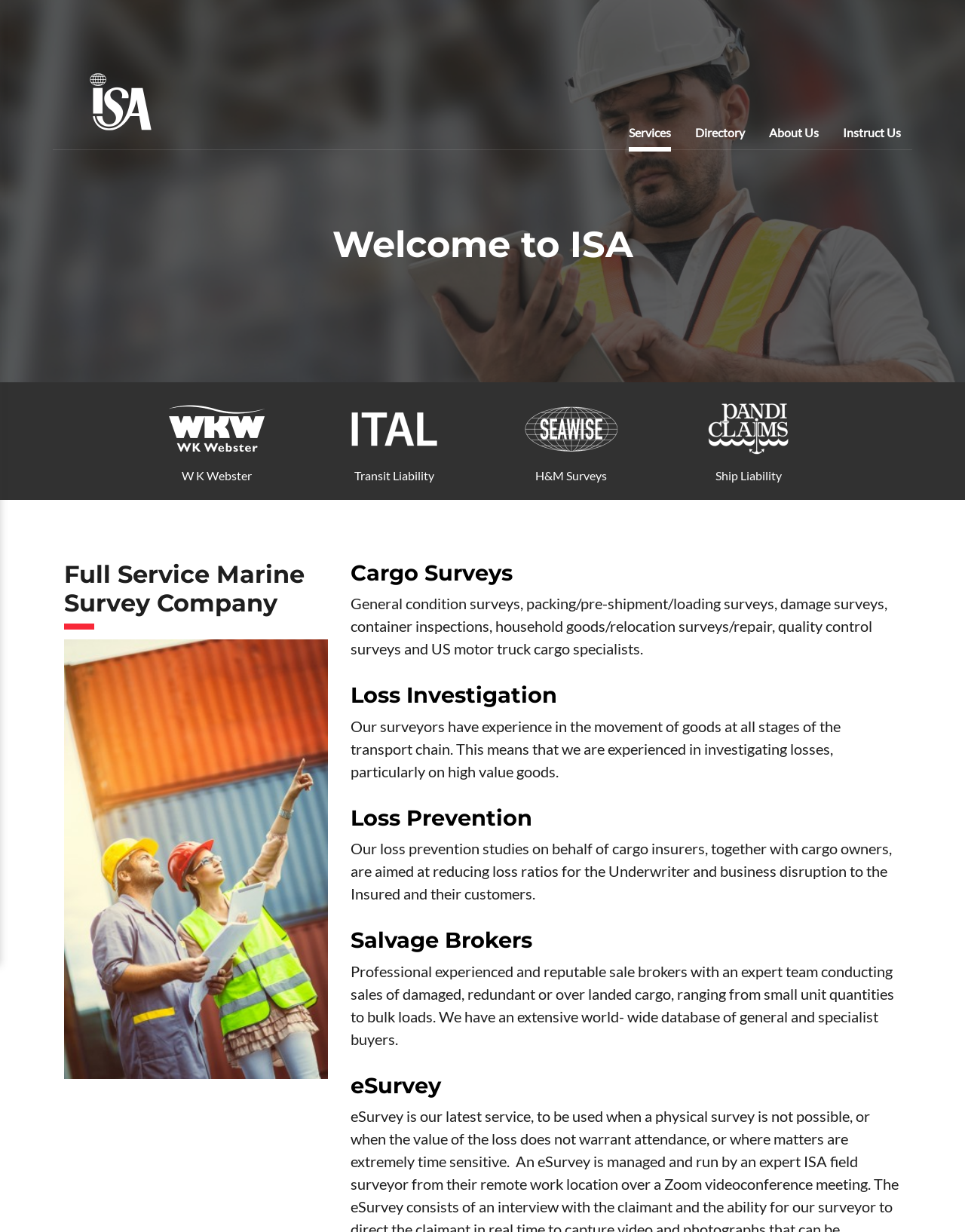Please analyze the image and give a detailed answer to the question:
How many images are on the webpage?

There is only one image on the webpage, which is located below the heading 'Full Service Marine Survey Company'. The image has a bounding box with coordinates [0.066, 0.519, 0.34, 0.876], indicating its position on the webpage.